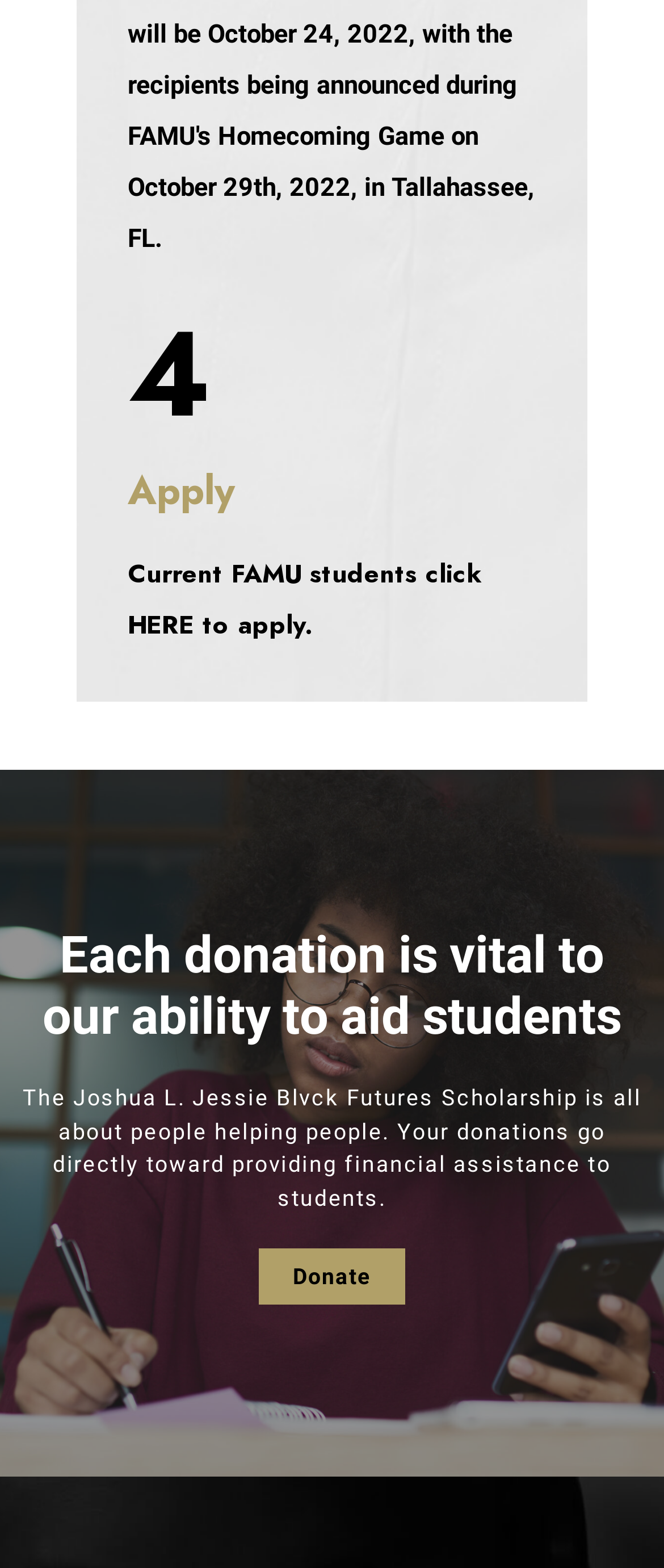What is the name of the scholarship?
Provide an in-depth and detailed answer to the question.

By analyzing the webpage content, I found a heading that mentions 'The Joshua L. Jessie Blvck Futures Scholarship is all about people helping people.' This indicates that the webpage is related to a scholarship with this name.